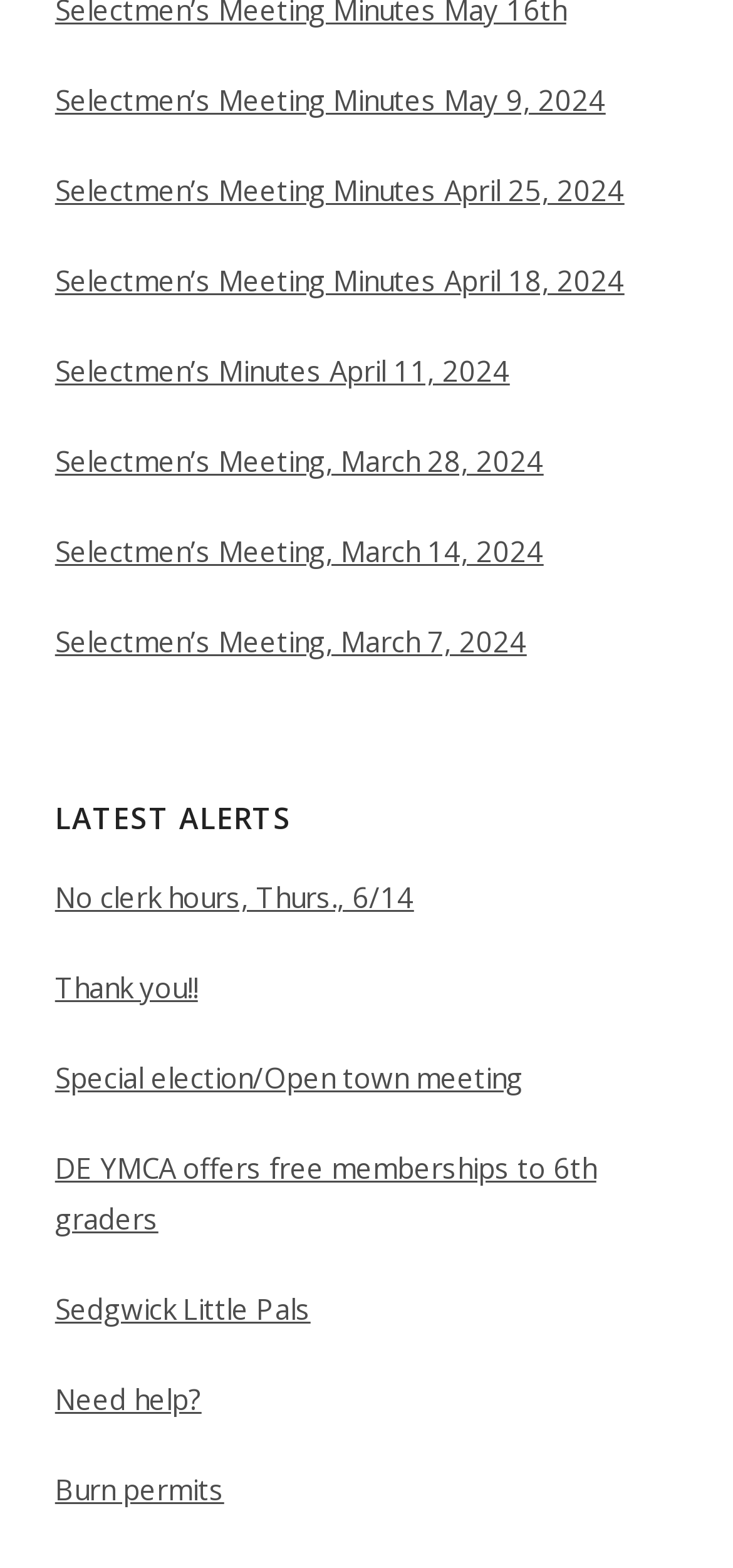Use a single word or phrase to answer the question:
How many meeting minutes are available?

6